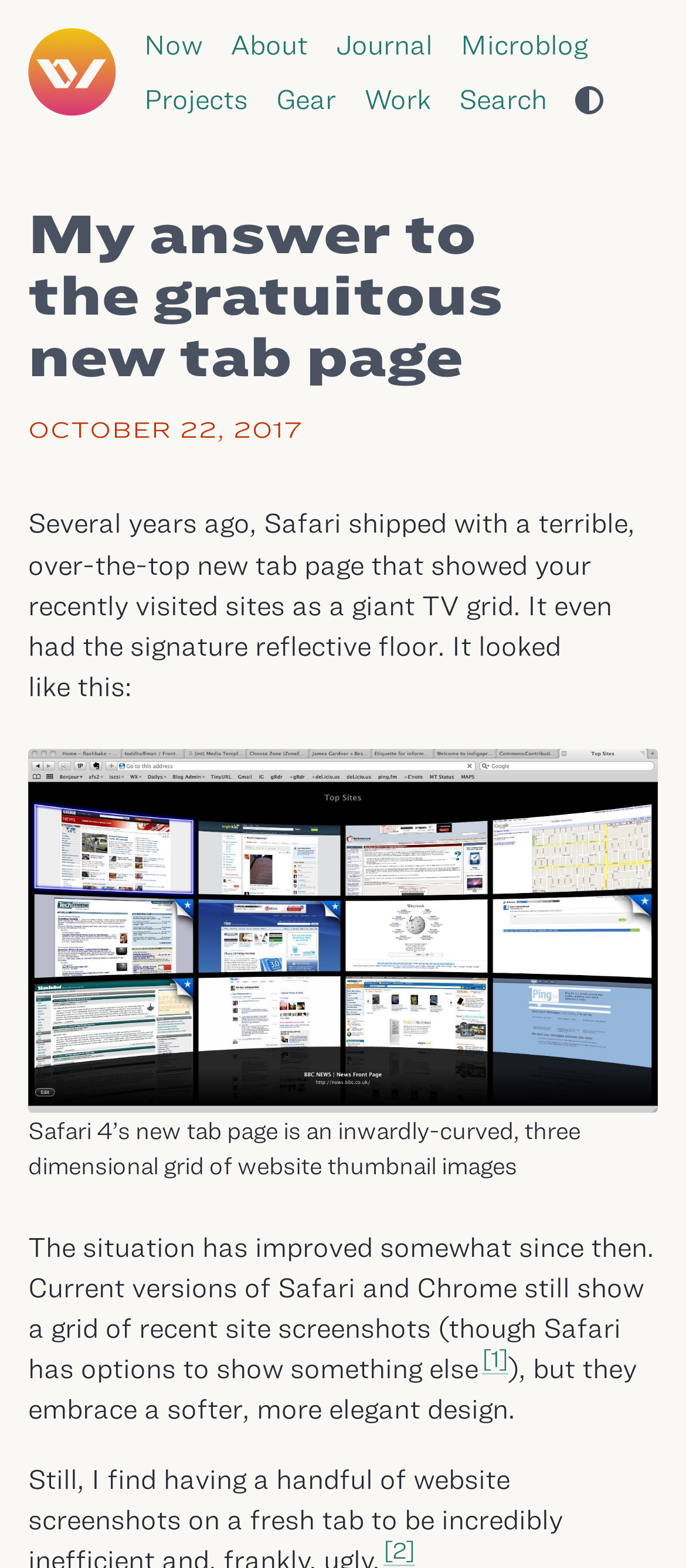Can you show the bounding box coordinates of the region to click on to complete the task described in the instruction: "Share on WhatsApp"?

None